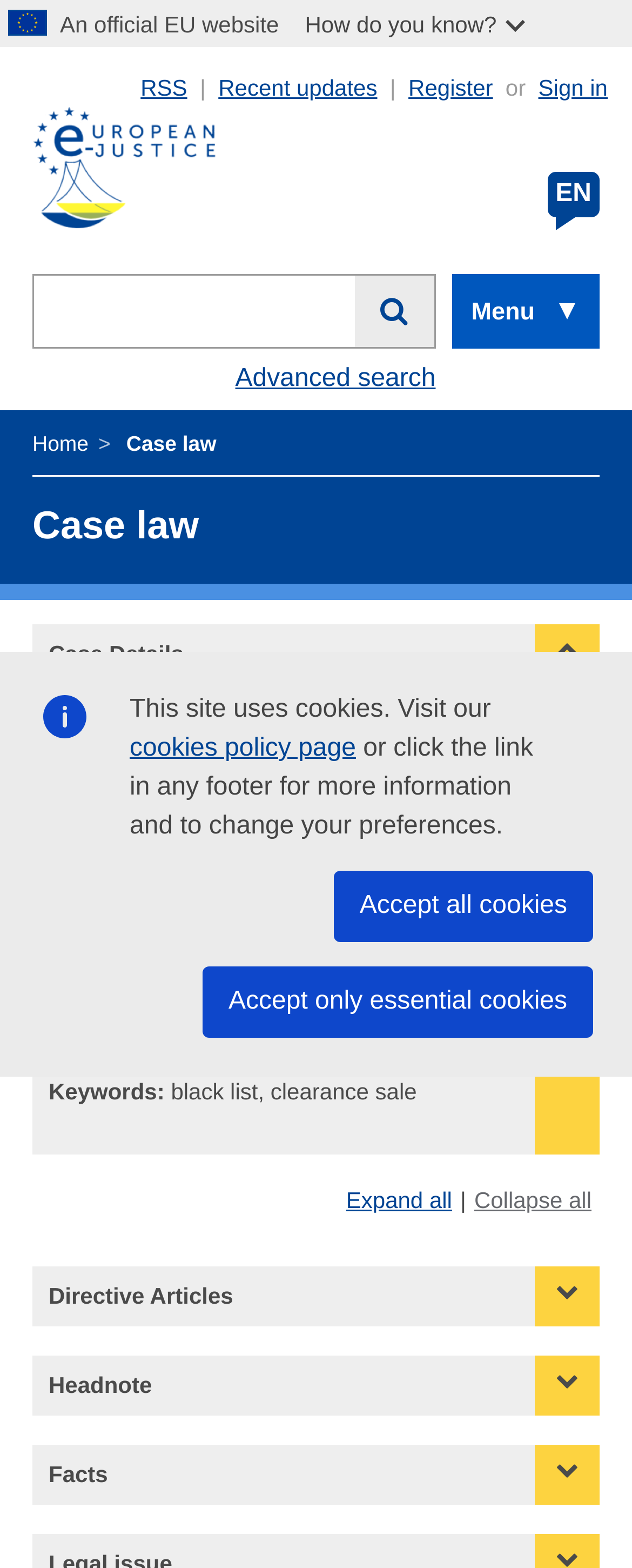What is the subject of the case?
Answer the question with a detailed explanation, including all necessary information.

I found the answer by looking at the 'Case Details' section, where it lists 'Subject:' followed by the answer 'Plaintiff: Georg Köck'.